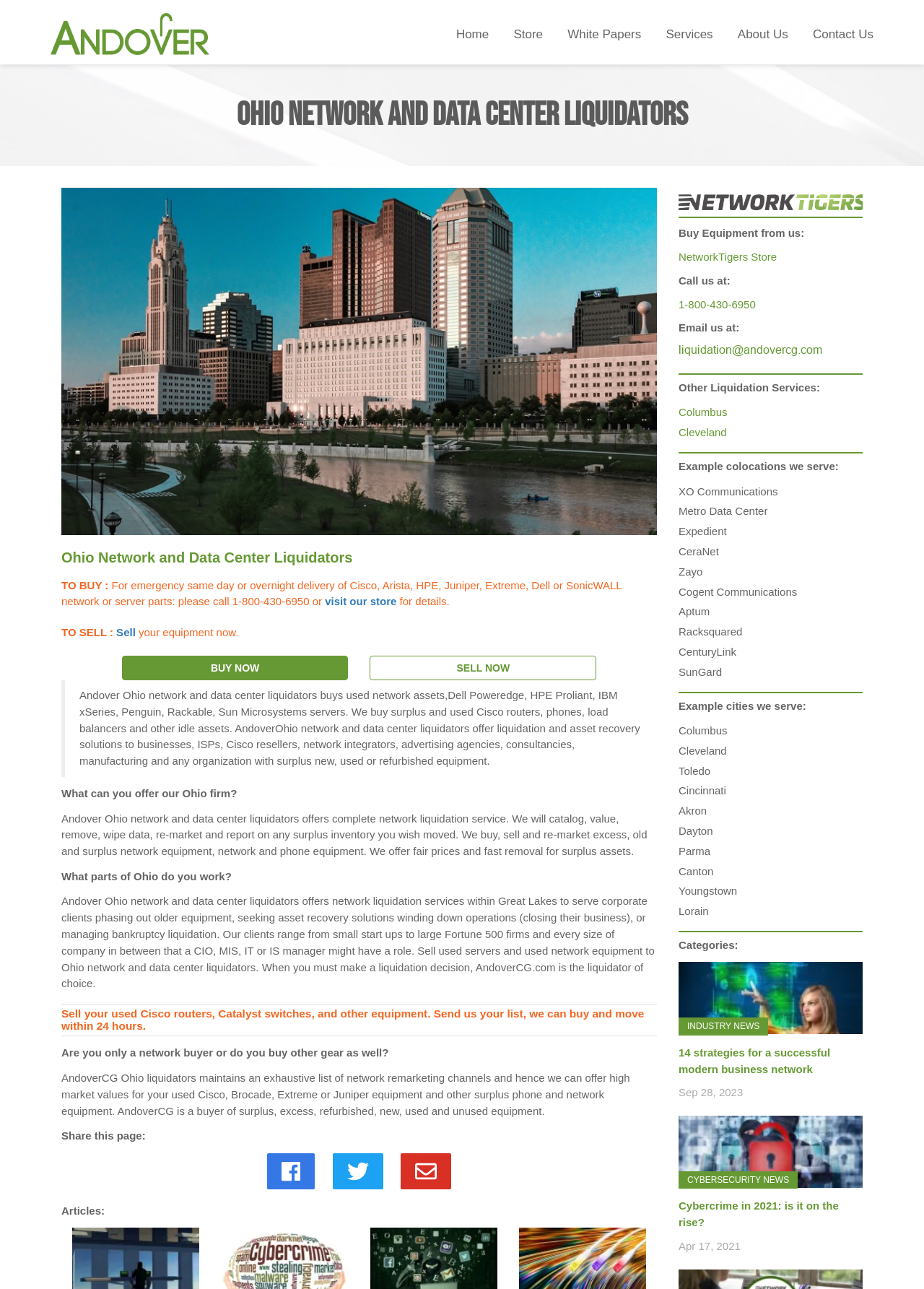What services does the company offer?
Please give a detailed answer to the question using the information shown in the image.

The webpage describes that the company offers complete network liquidation service, which includes cataloging, valuing, removing, wiping data, re-marketing and reporting on any surplus inventory.